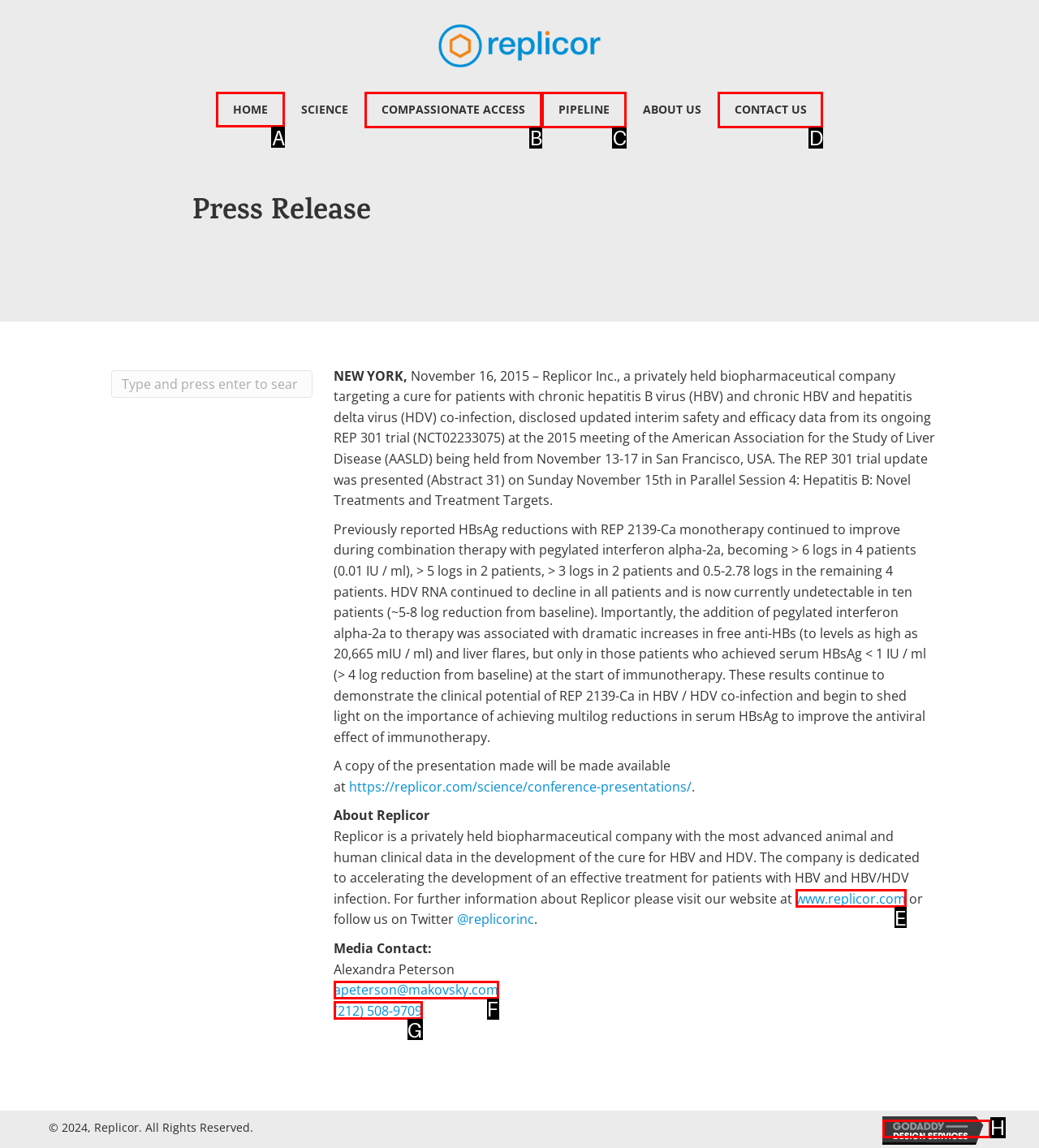Tell me which option I should click to complete the following task: Click the HOME link
Answer with the option's letter from the given choices directly.

A